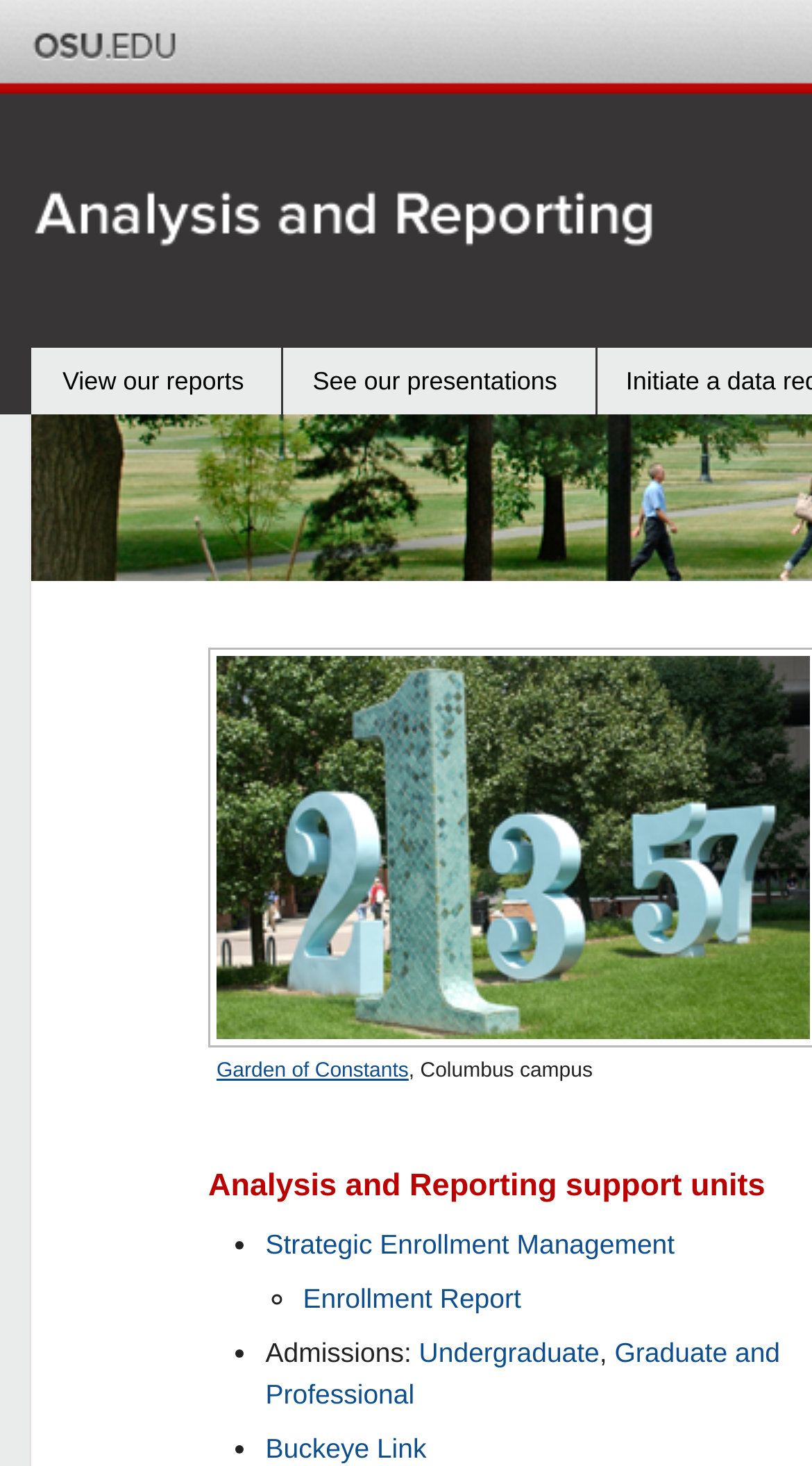How many links are there in the 'Analysis and Reporting' section?
Use the information from the image to give a detailed answer to the question.

The answer can be found by counting the number of links in the 'Analysis and Reporting' section. There are three links: 'View our reports', 'See our presentations', and 'Garden of Constants'.